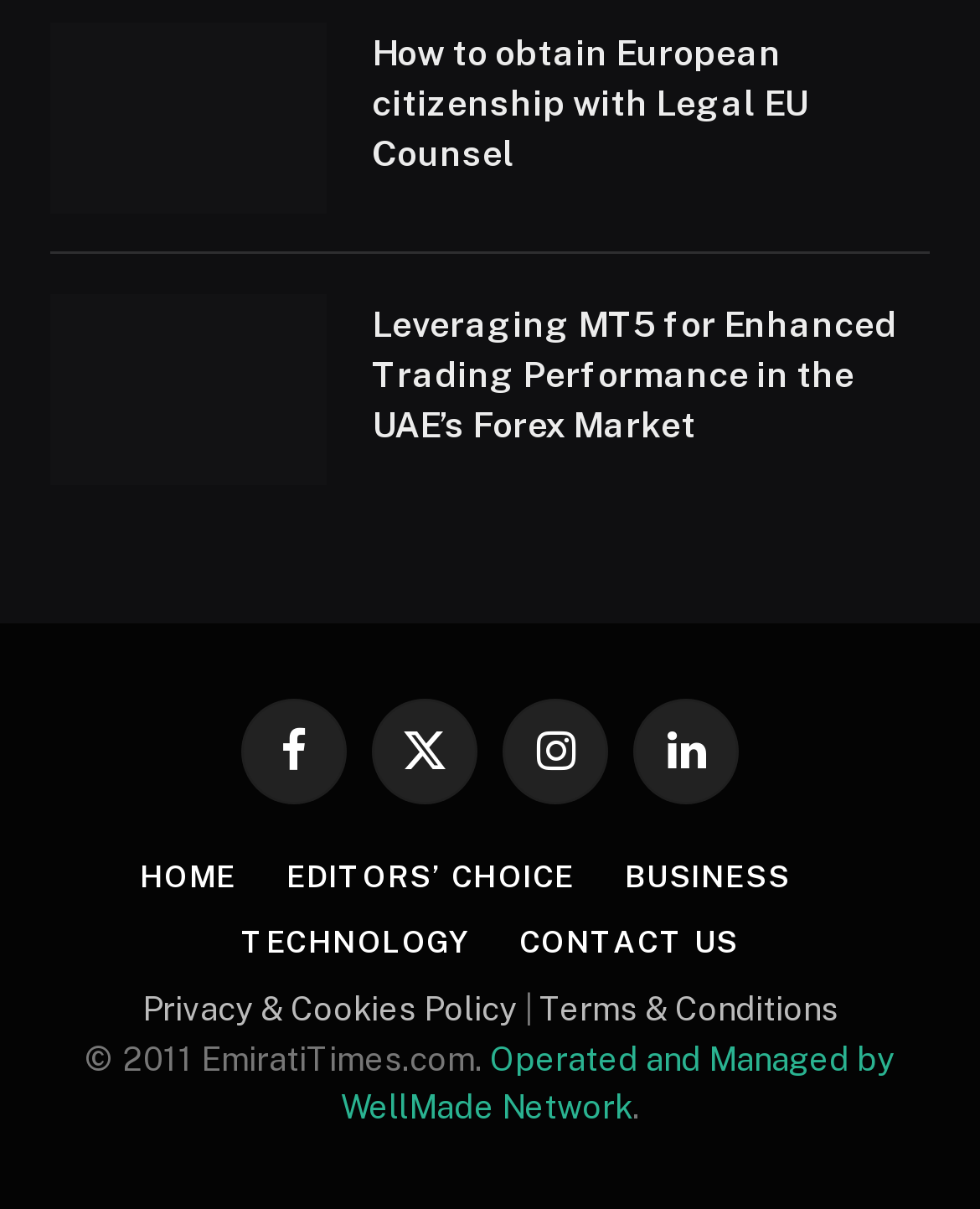Specify the bounding box coordinates of the area that needs to be clicked to achieve the following instruction: "Read about leveraging MT5 for enhanced trading performance".

[0.379, 0.248, 0.949, 0.373]